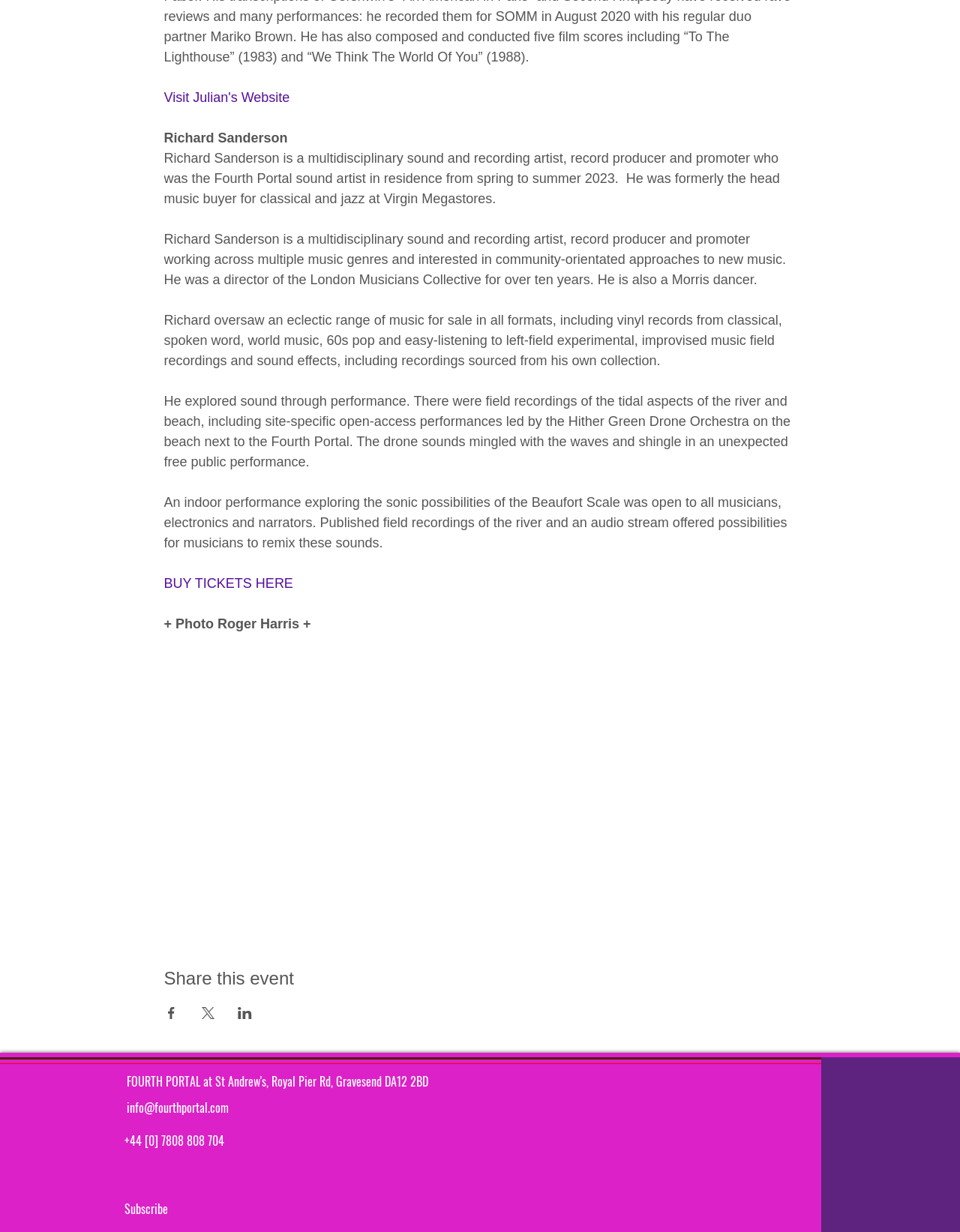Kindly provide the bounding box coordinates of the section you need to click on to fulfill the given instruction: "Visit Julian's Website".

[0.171, 0.073, 0.302, 0.085]